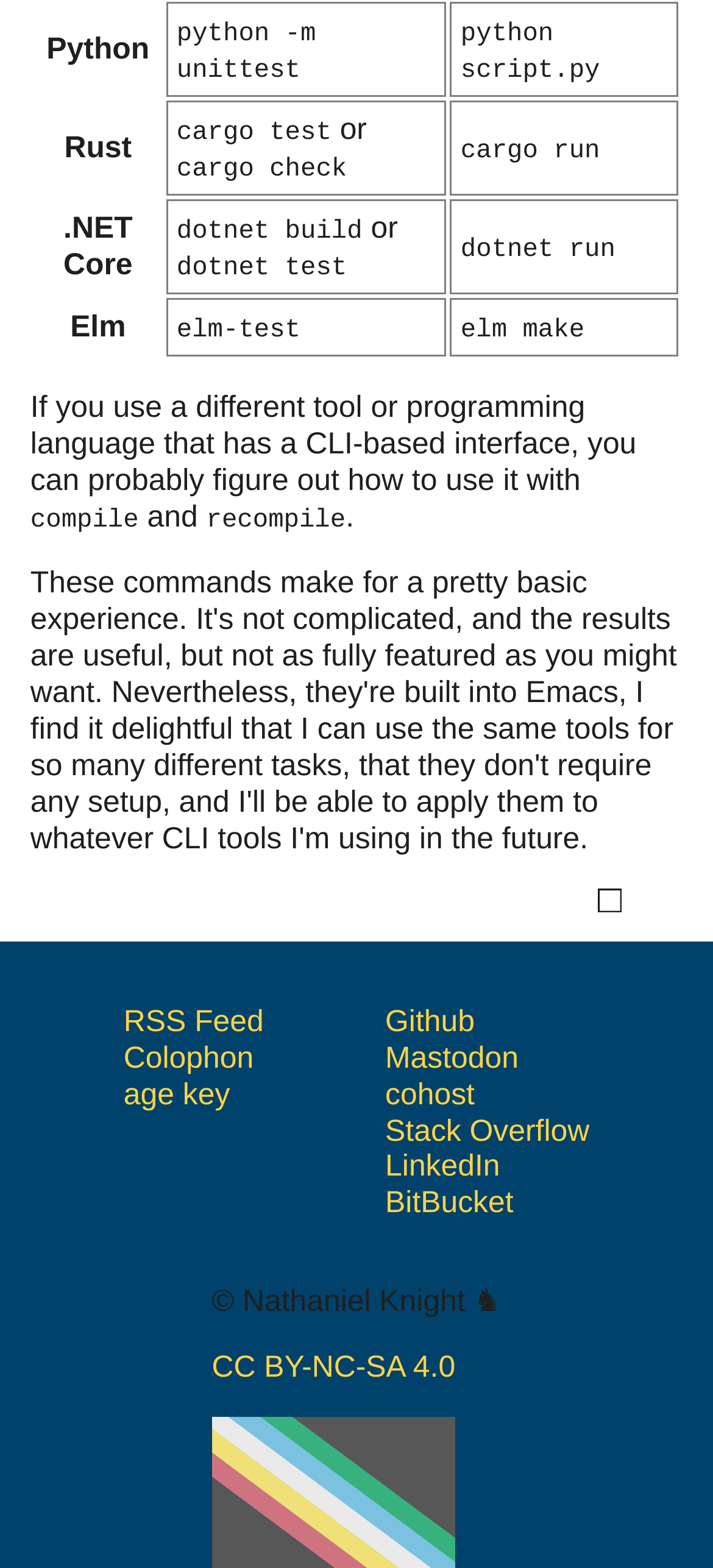Based on the element description: "CC BY-NC-SA 4.0", identify the bounding box coordinates for this UI element. The coordinates must be four float numbers between 0 and 1, listed as [left, top, right, bottom].

[0.297, 0.861, 0.639, 0.883]